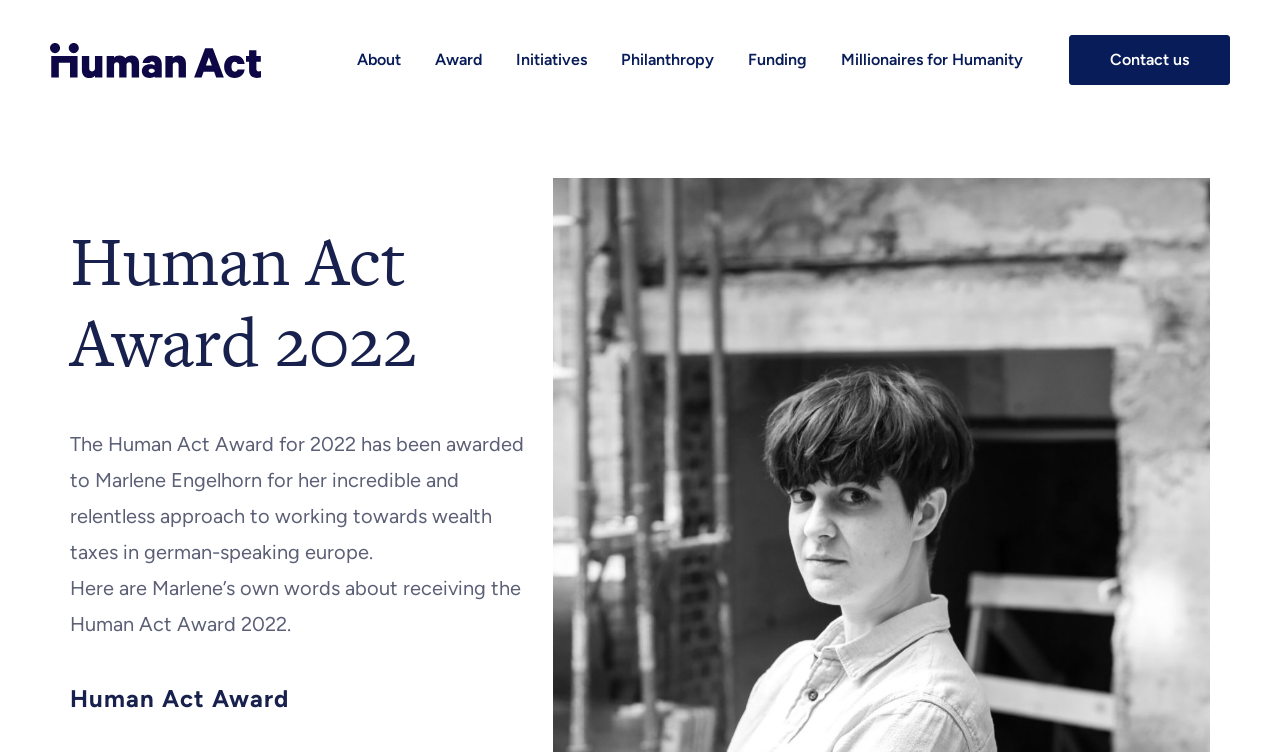Using the element description provided, determine the bounding box coordinates in the format (top-left x, top-left y, bottom-right x, bottom-right y). Ensure that all values are floating point numbers between 0 and 1. Element description: Recommendations on Foundation Governance

[0.279, 0.365, 0.404, 0.474]